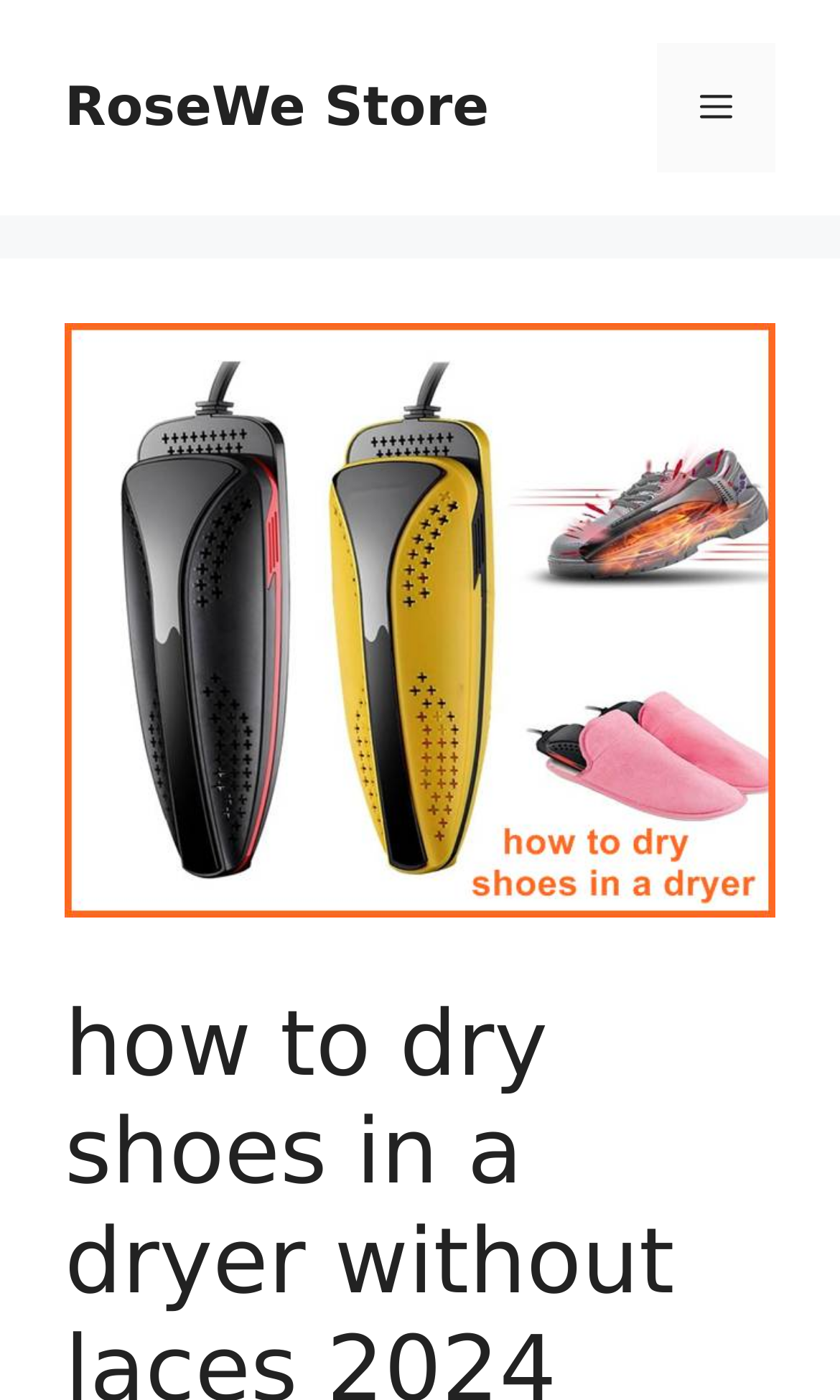Provide the bounding box coordinates of the UI element this sentence describes: "Menu".

[0.782, 0.031, 0.923, 0.123]